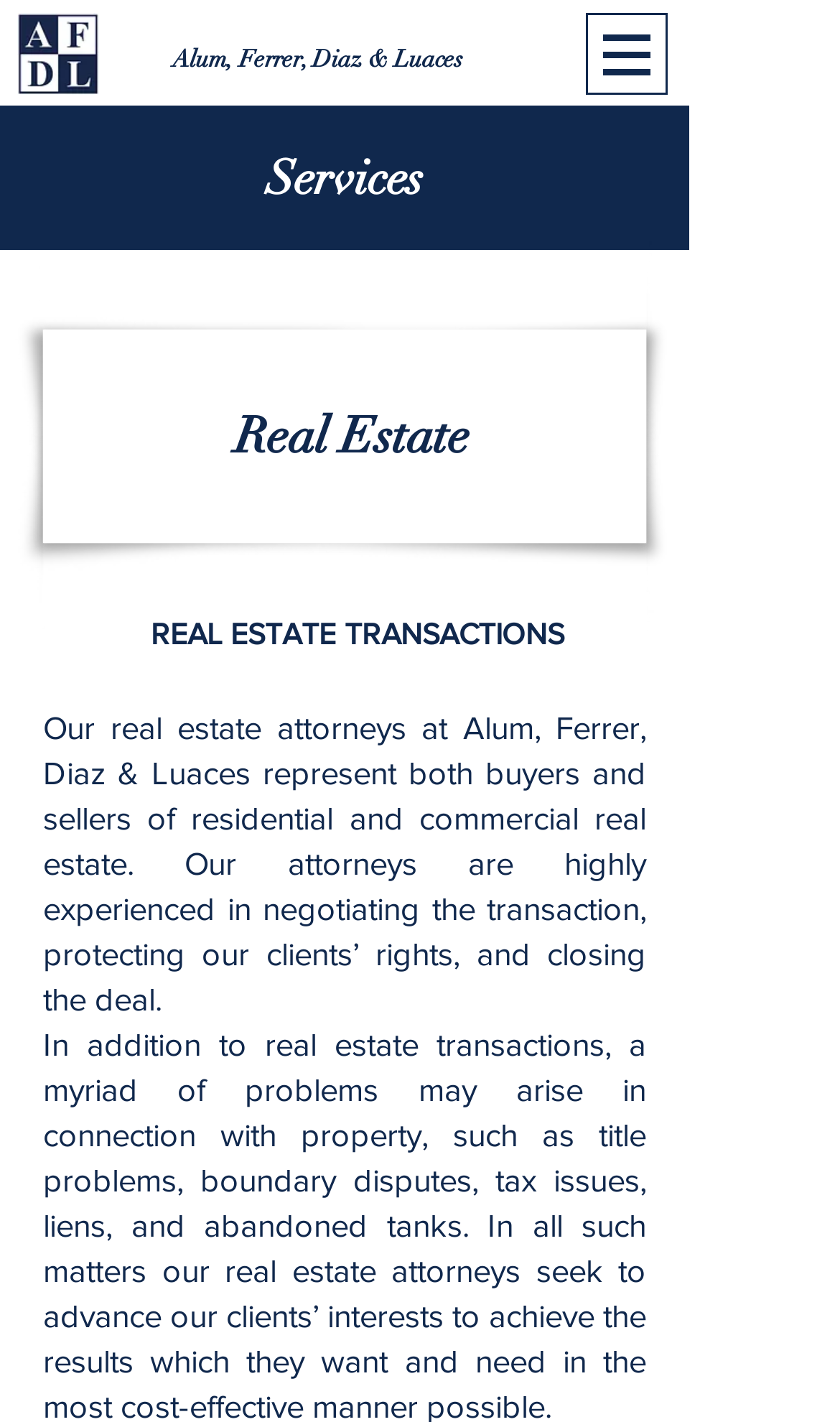What is the logo of the law firm?
Based on the image content, provide your answer in one word or a short phrase.

LAW FIRM LOGO